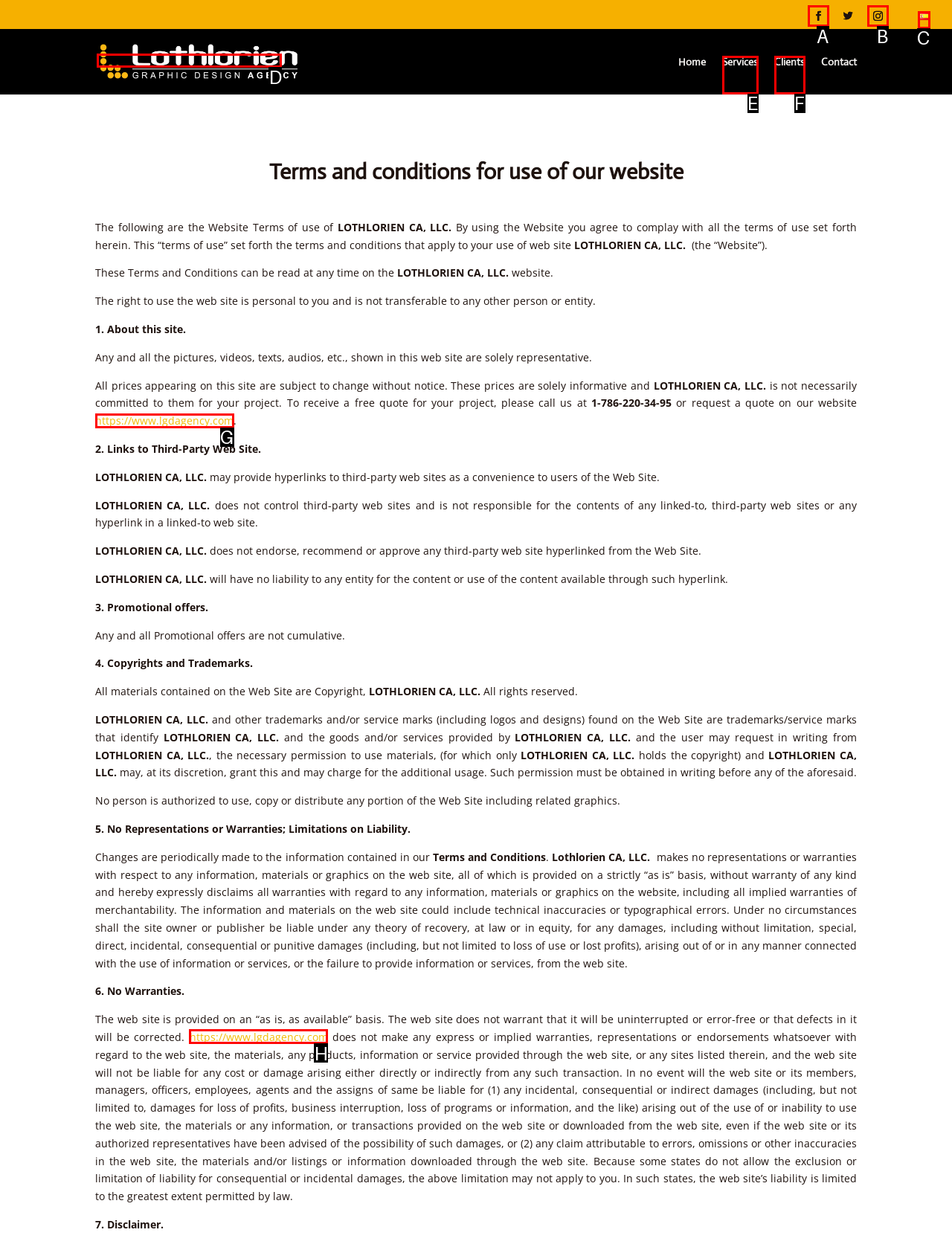Select the correct option from the given choices to perform this task: Go to Installation Guide. Provide the letter of that option.

None